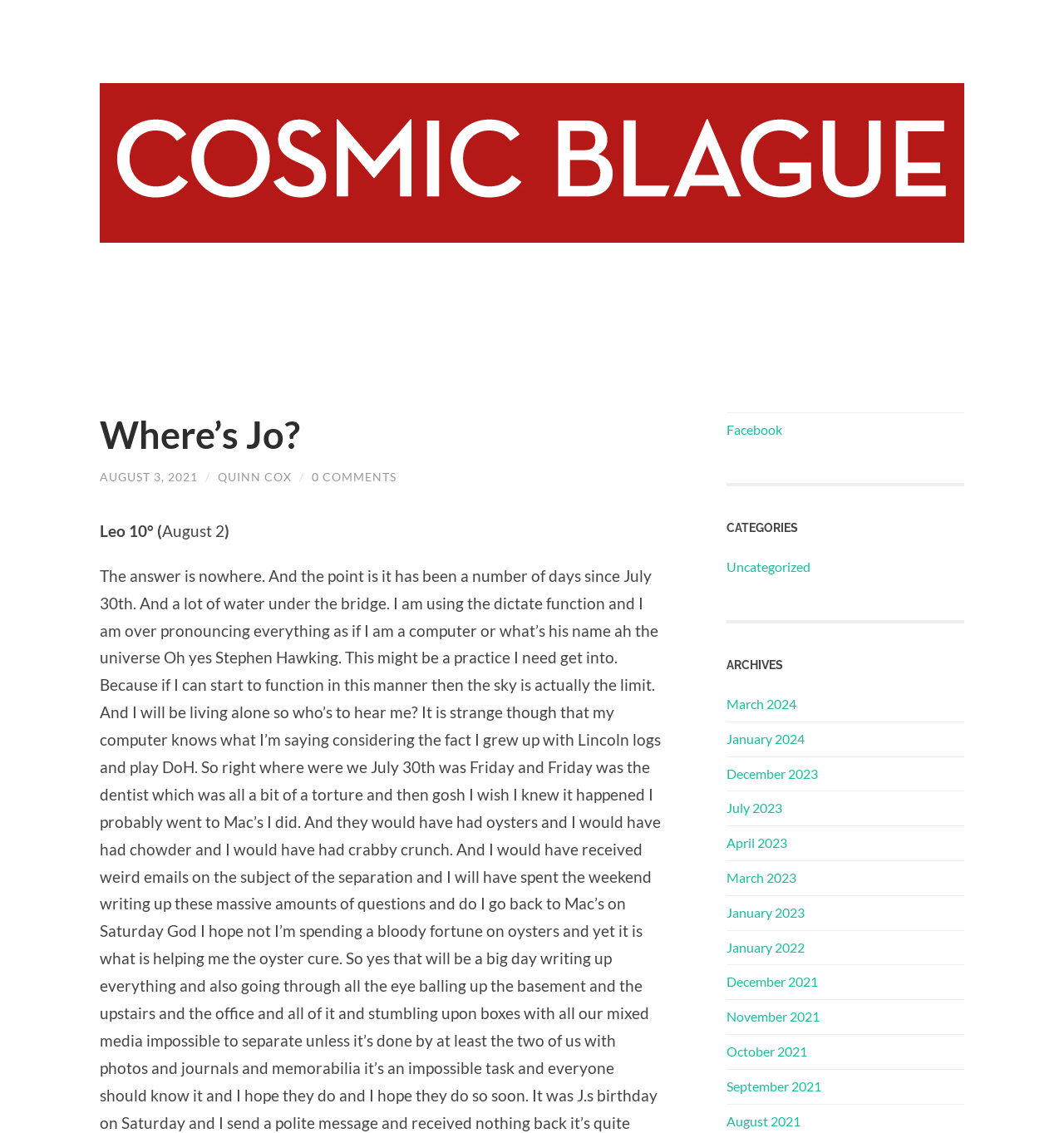What social media platform is linked in the sidebar?
Respond to the question with a well-detailed and thorough answer.

The social media platform linked in the sidebar can be found in the right sidebar, where it says 'Facebook'. This is likely a link to the blog's Facebook page.